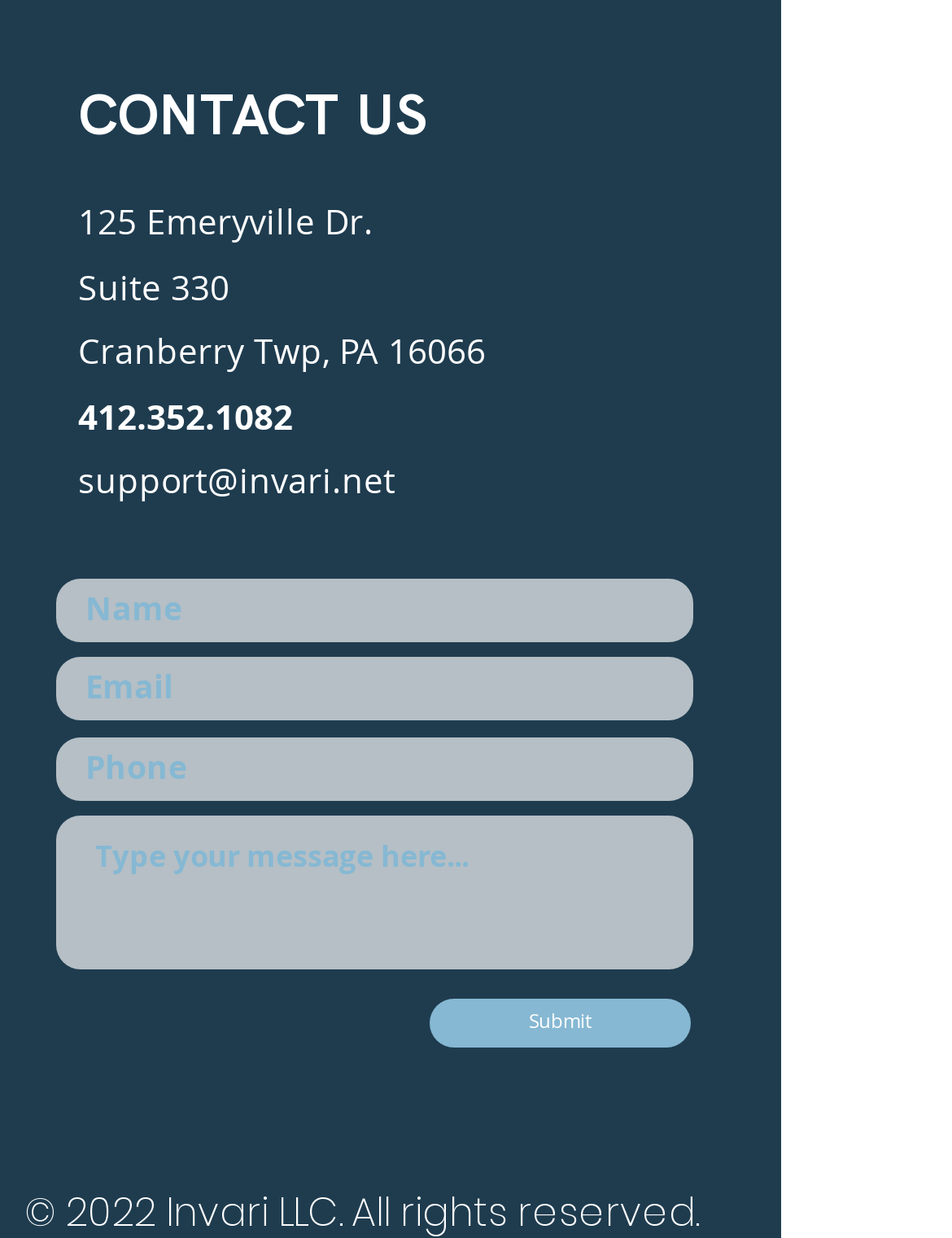Bounding box coordinates should be in the format (top-left x, top-left y, bottom-right x, bottom-right y) and all values should be floating point numbers between 0 and 1. Determine the bounding box coordinate for the UI element described as: aria-label="Phone" name="phone" placeholder="Phone"

[0.059, 0.596, 0.728, 0.647]